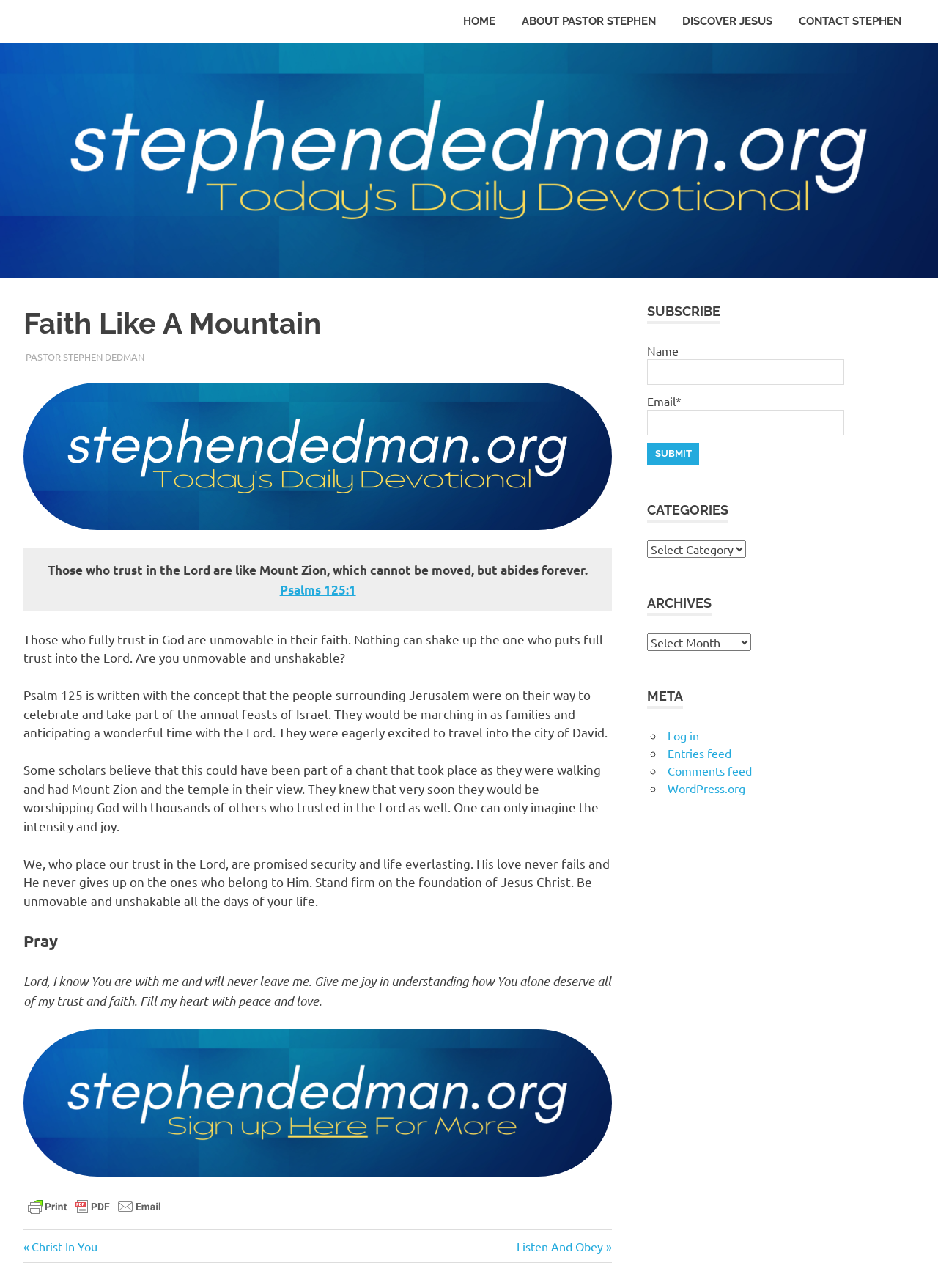Specify the bounding box coordinates of the element's region that should be clicked to achieve the following instruction: "Read the article 'Faith Like A Mountain'". The bounding box coordinates consist of four float numbers between 0 and 1, in the format [left, top, right, bottom].

[0.025, 0.234, 0.652, 0.98]